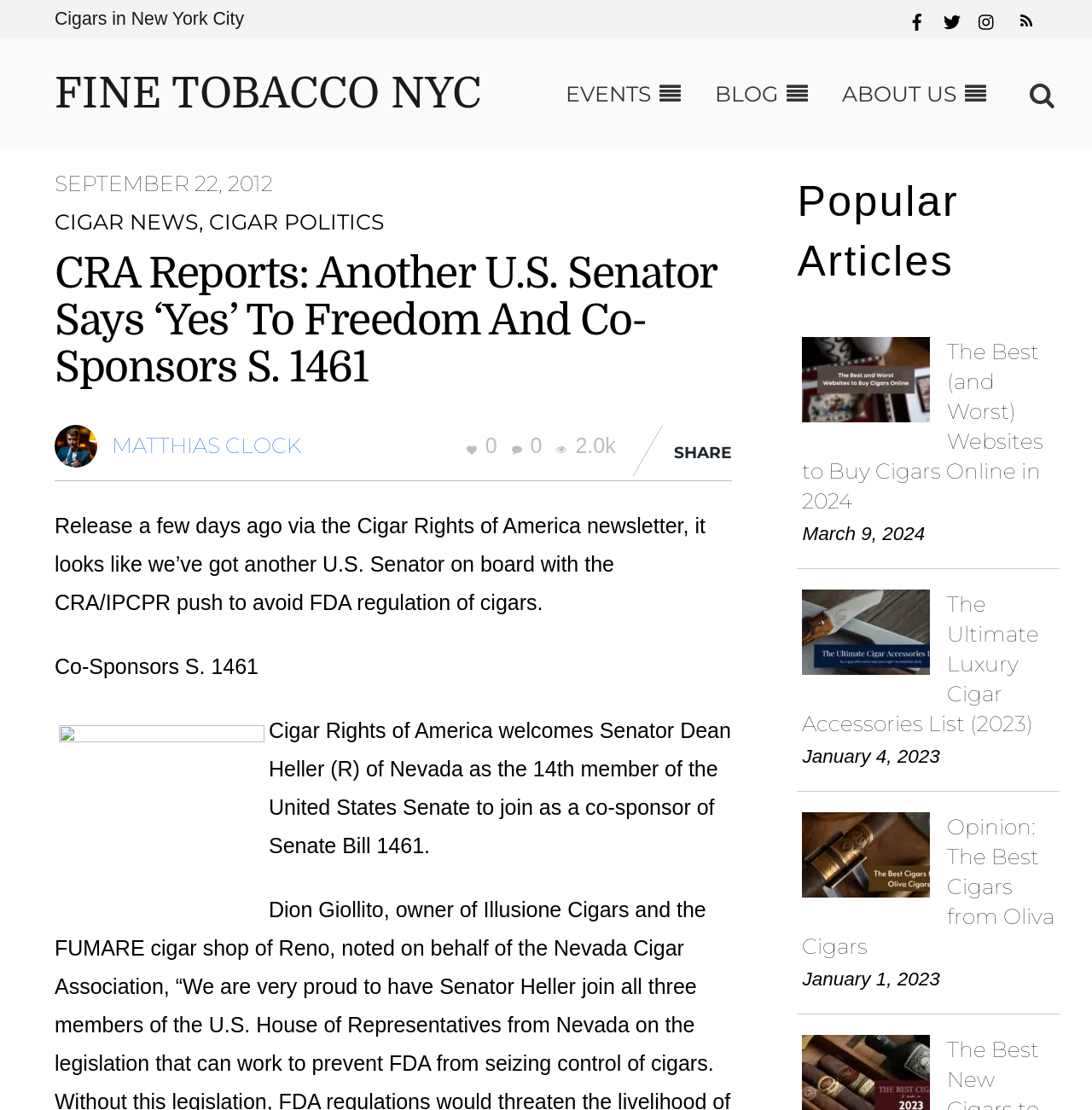Please locate the clickable area by providing the bounding box coordinates to follow this instruction: "Search for something".

[0.939, 0.065, 0.97, 0.102]